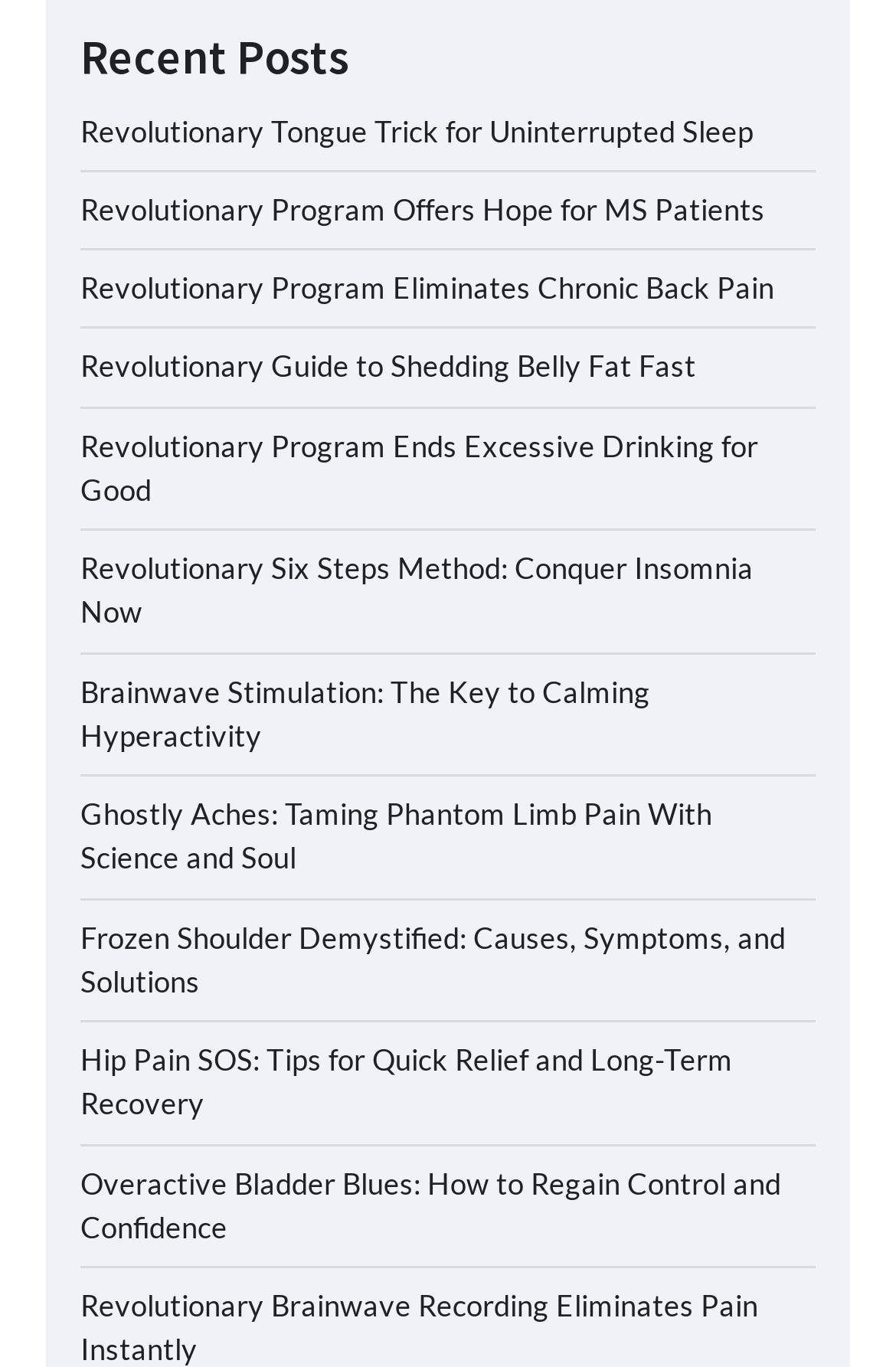What is the topic of the first link?
Please respond to the question with a detailed and informative answer.

I looked at the OCR text of the first link element, which is 'Revolutionary Tongue Trick for Uninterrupted Sleep', and determined that the topic of the first link is uninterrupted sleep.